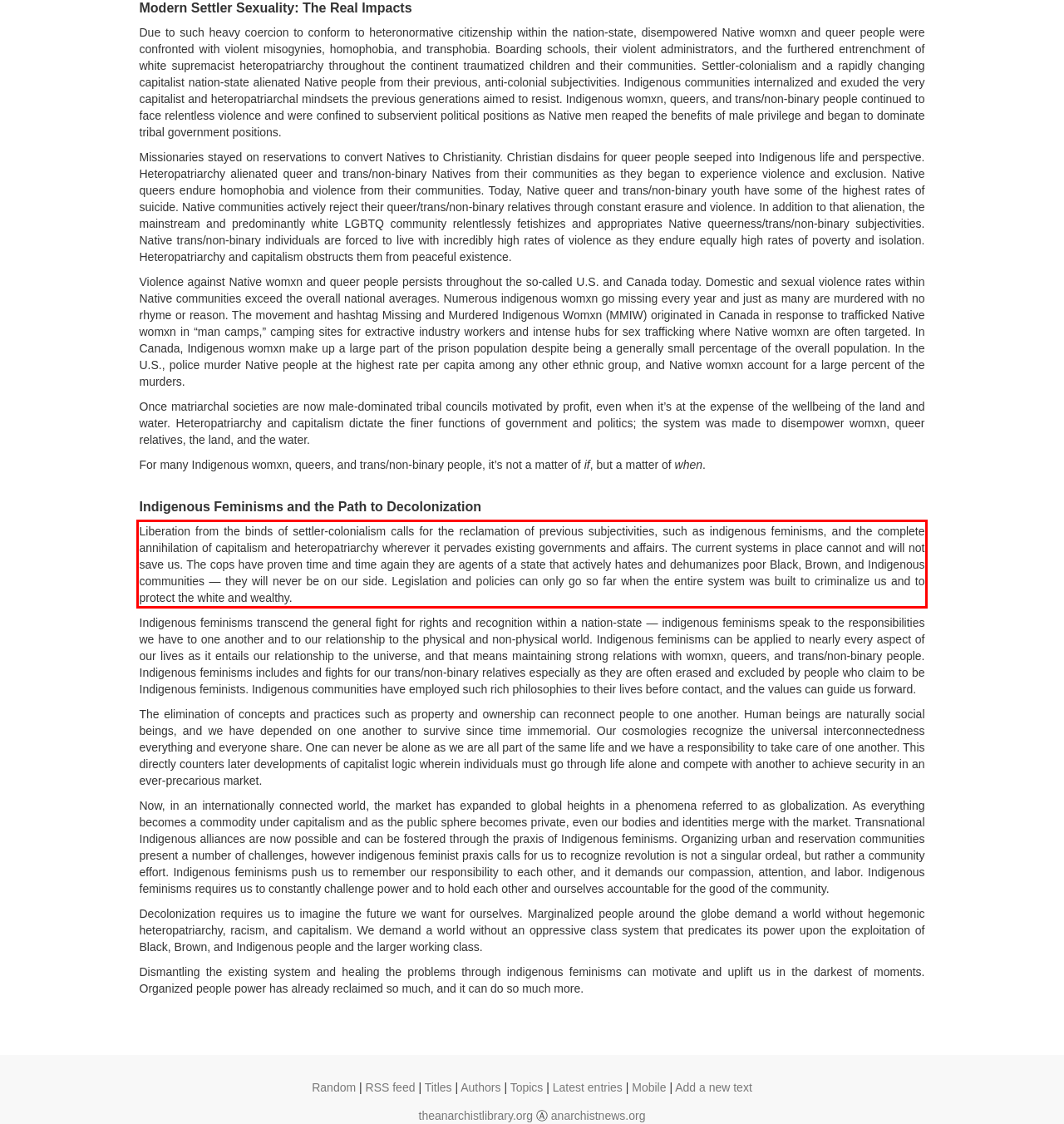Locate the red bounding box in the provided webpage screenshot and use OCR to determine the text content inside it.

Liberation from the binds of settler-colonialism calls for the reclamation of previous subjectivities, such as indigenous feminisms, and the complete annihilation of capitalism and heteropatriarchy wherever it pervades existing governments and affairs. The current systems in place cannot and will not save us. The cops have proven time and time again they are agents of a state that actively hates and dehumanizes poor Black, Brown, and Indigenous communities — they will never be on our side. Legislation and policies can only go so far when the entire system was built to criminalize us and to protect the white and wealthy.